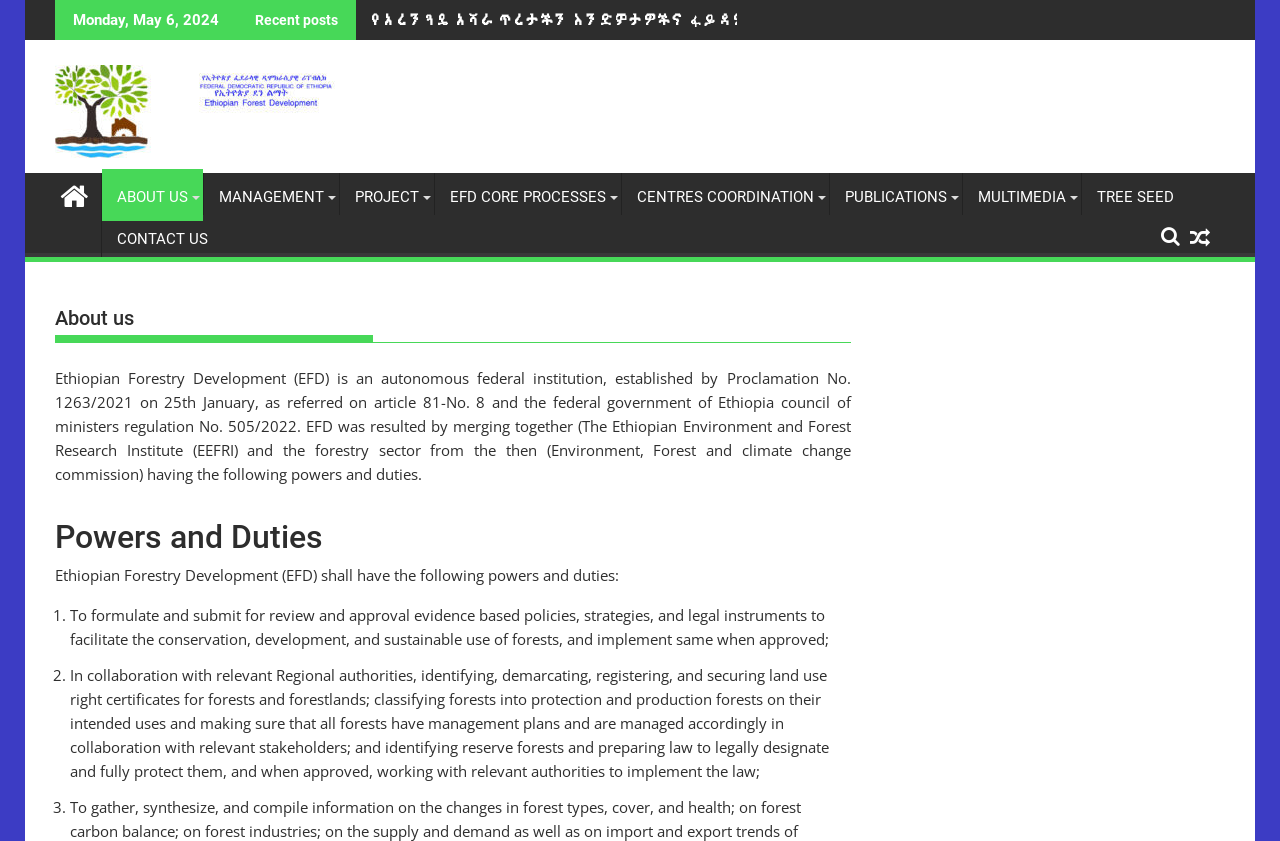What is the name of the institution?
Answer the question in a detailed and comprehensive manner.

The name of the institution can be found in the link 'Ethiopian Forestry Development' with bounding box coordinates [0.043, 0.065, 0.27, 0.195] and also in the StaticText 'Ethiopian Forestry Development (EFD) is an autonomous federal institution...' with bounding box coordinates [0.043, 0.437, 0.665, 0.575]